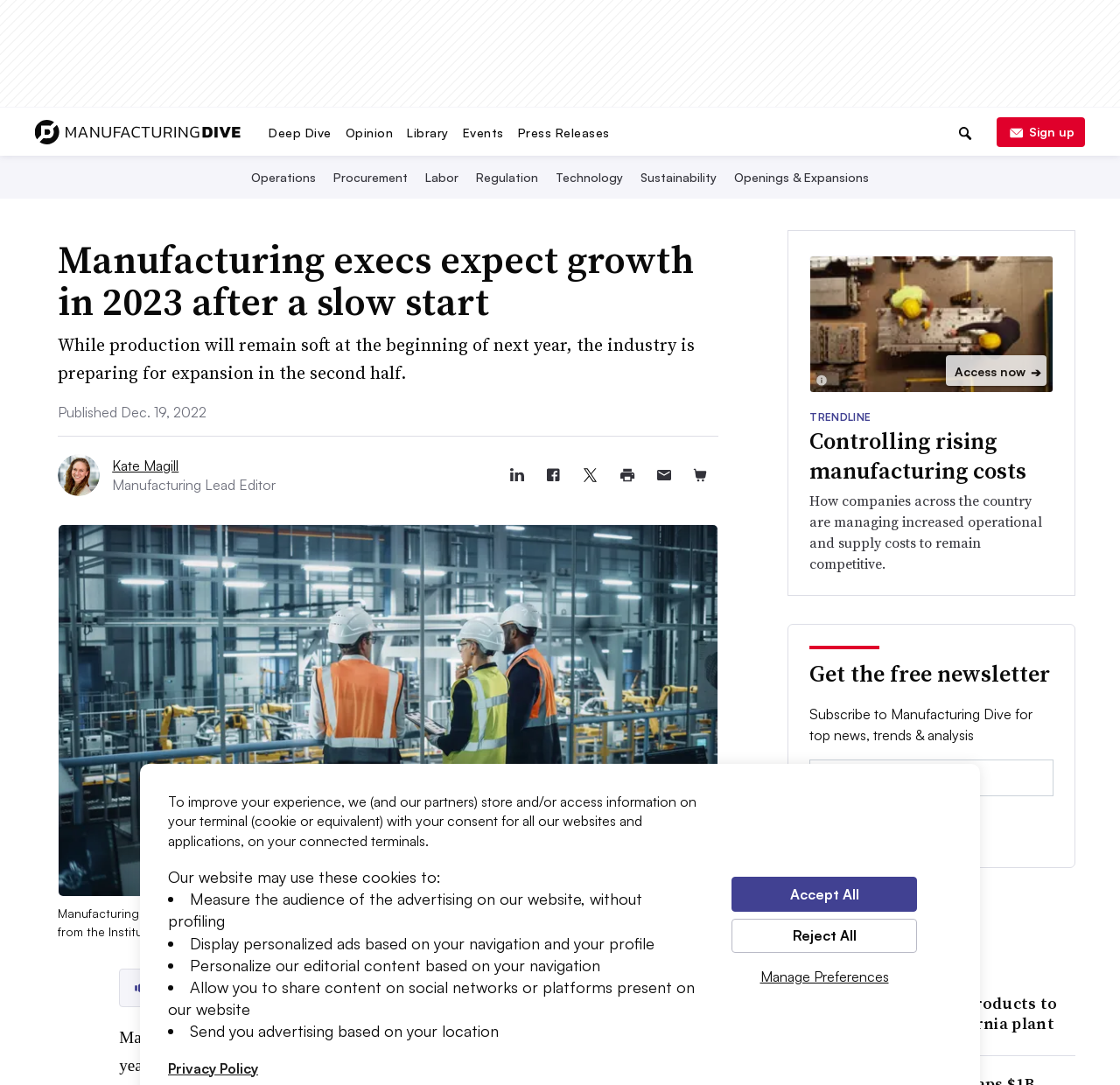Could you highlight the region that needs to be clicked to execute the instruction: "Read the article about Controlling rising manufacturing costs"?

[0.723, 0.392, 0.917, 0.449]